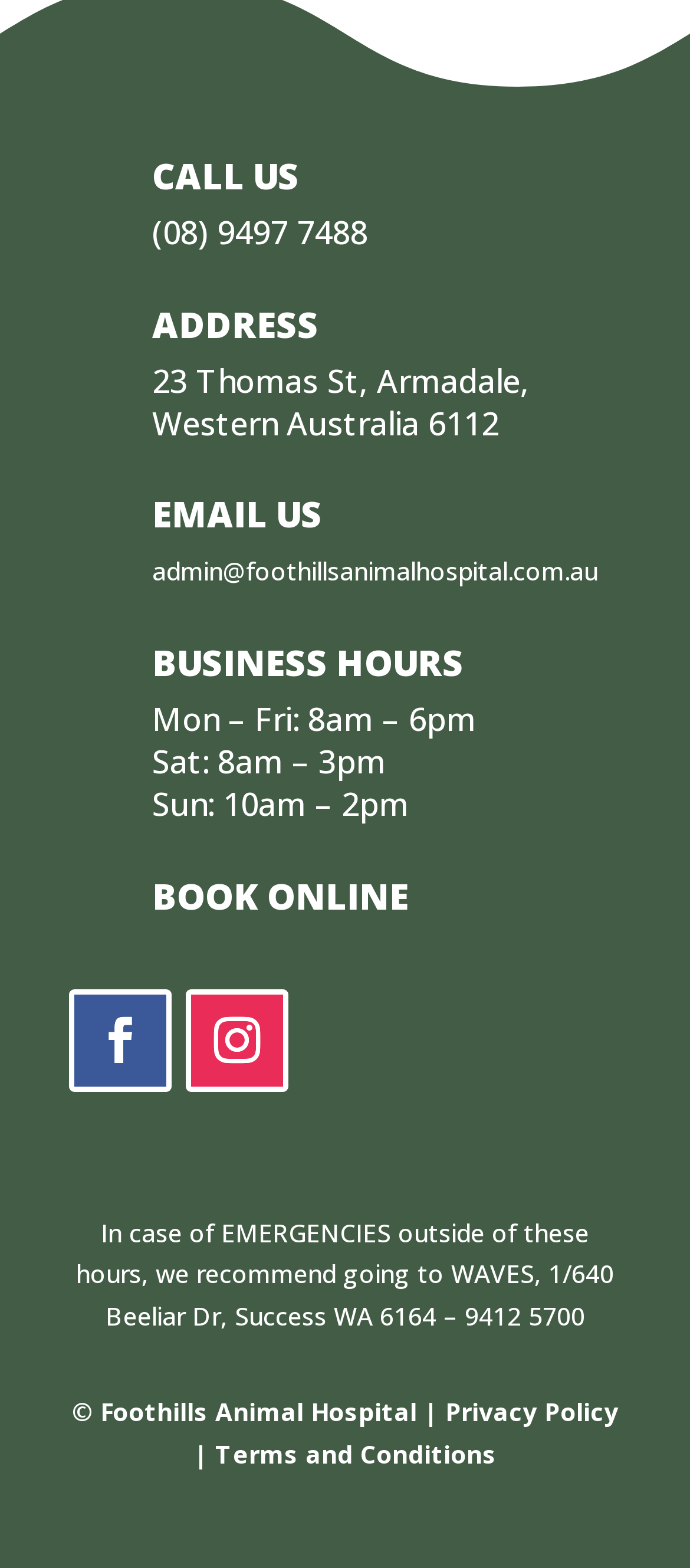Give the bounding box coordinates for this UI element: "Privacy Policy". The coordinates should be four float numbers between 0 and 1, arranged as [left, top, right, bottom].

[0.645, 0.89, 0.896, 0.911]